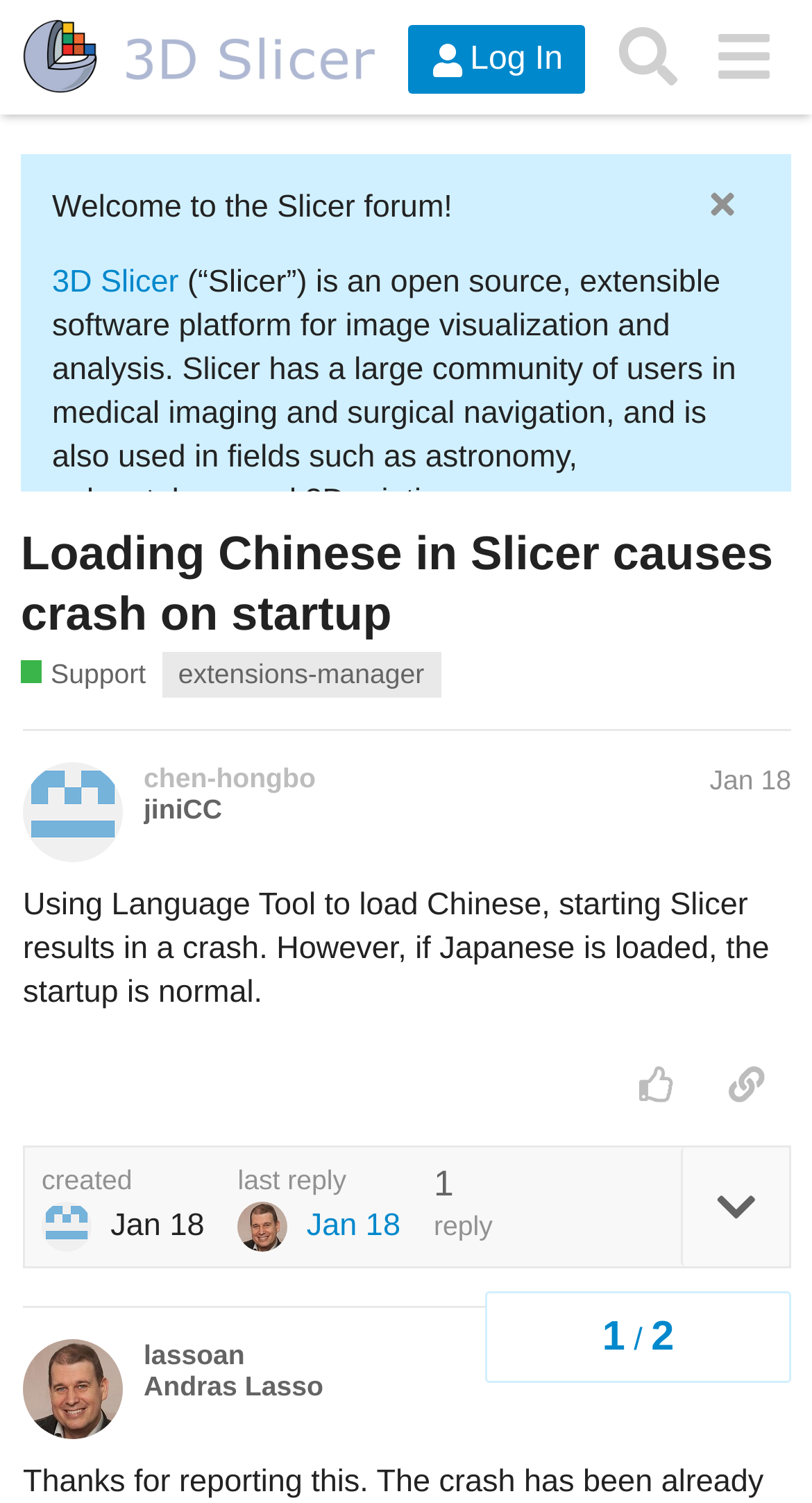Write a detailed summary of the webpage.

This webpage is a forum discussion page from the 3D Slicer Community. At the top, there is a header section with a logo and a navigation menu. The logo is an image with the text "3D Slicer Community" next to it. The navigation menu consists of several buttons, including "Log In", "Search", and a menu button with an icon. 

Below the header section, there is a welcome message that reads "Welcome to the Slicer forum!" followed by a brief description of what 3D Slicer is. 

On the left side of the page, there is a list of links to common questions, tutorials, and documentation. There is also a section that explains how to post a new question and search the archive.

The main content of the page is a discussion thread about an issue with loading Chinese in Slicer causing a crash on startup. The thread has two posts, one from "chen-hongbo" and another from "lassoan Andras Lasso". Each post has a heading with the username and date, followed by the post content. There are also buttons to like the post, copy a link to the post, and reply to the post. 

At the bottom of the page, there is a section that shows the topic progress, indicating that there are two posts in the thread.